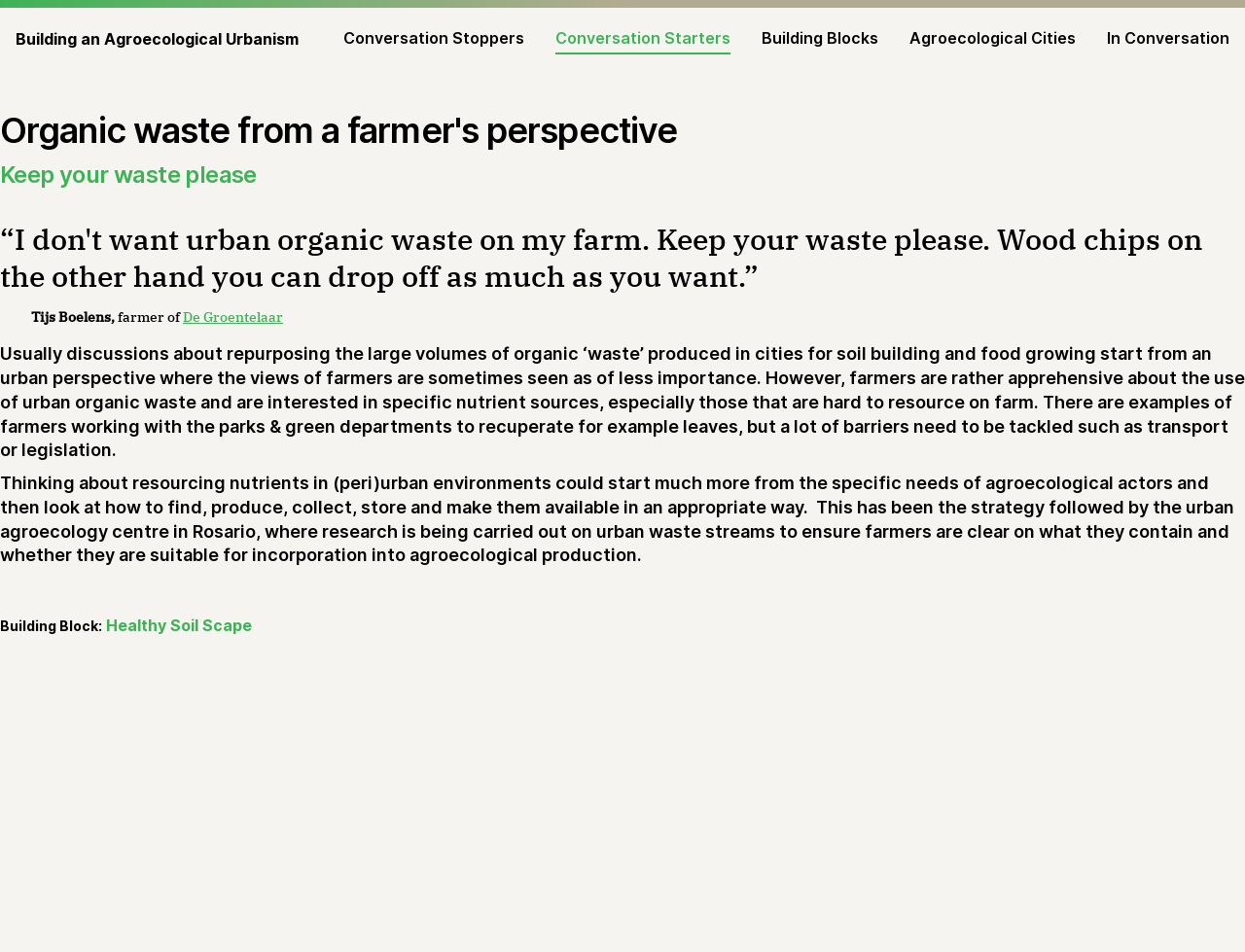Please determine the bounding box coordinates for the element that should be clicked to follow these instructions: "Learn more about Healthy Soil Scape".

[0.085, 0.647, 0.202, 0.667]